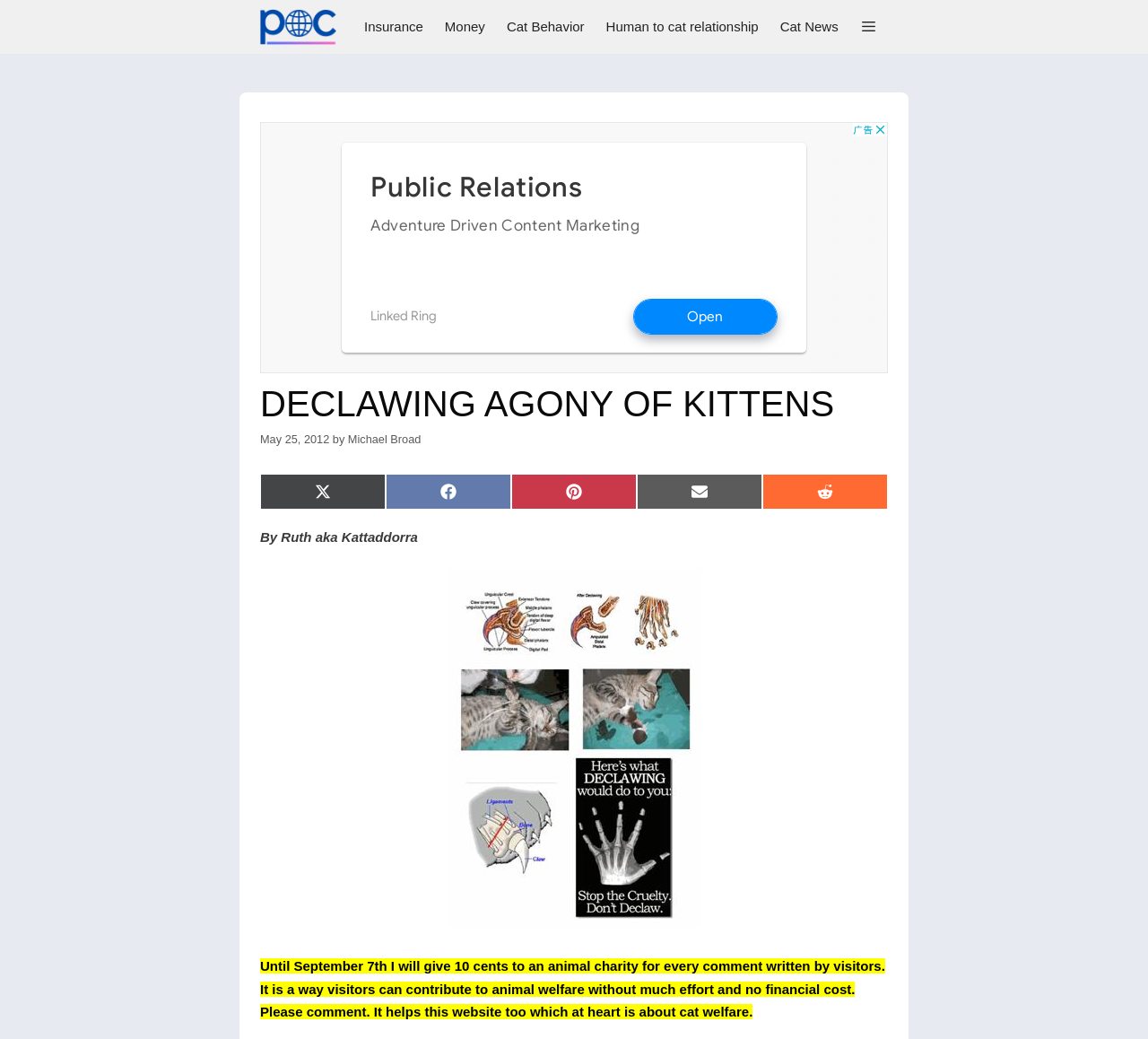Identify the bounding box coordinates of the part that should be clicked to carry out this instruction: "Click on the 'Share on Twitter' link".

[0.227, 0.456, 0.336, 0.491]